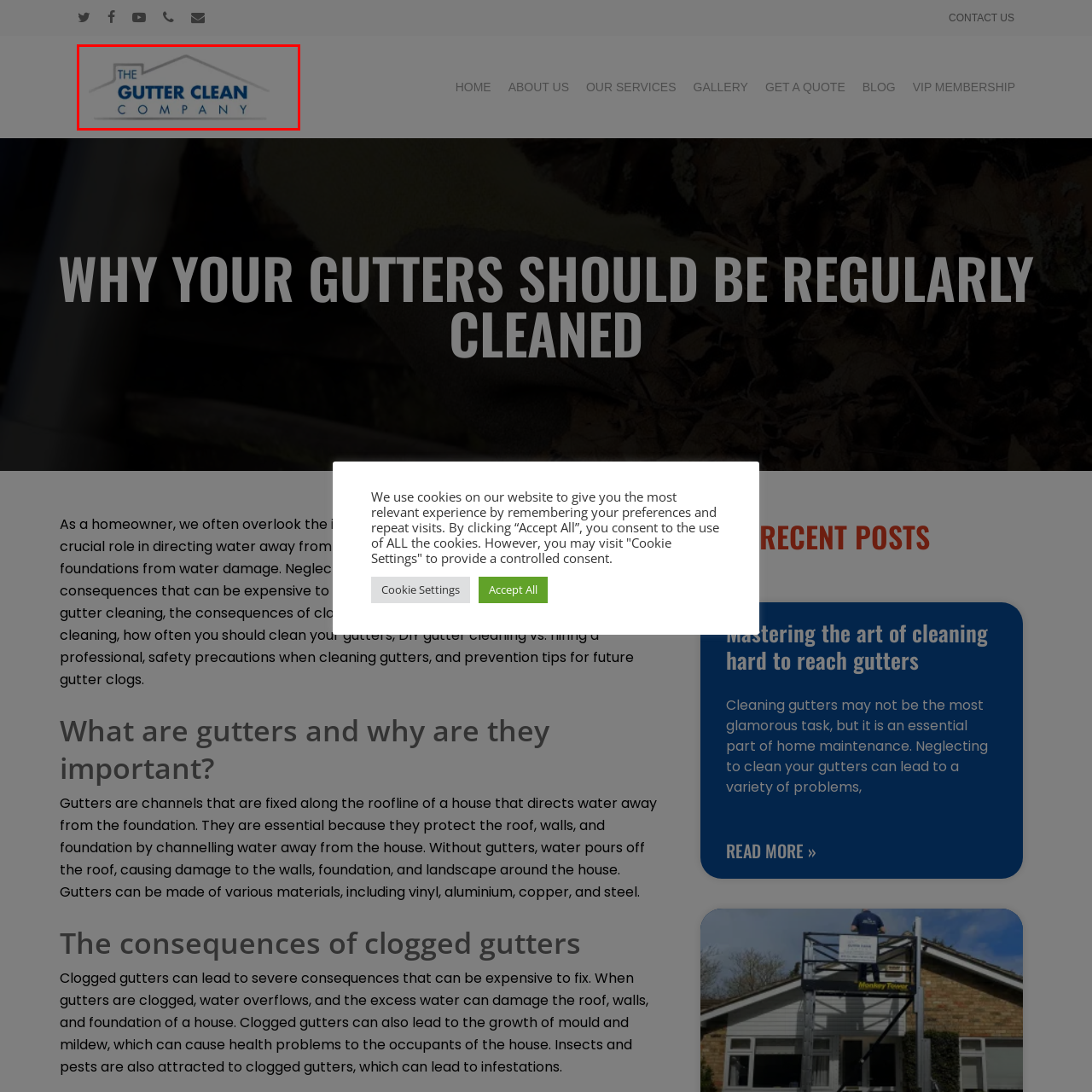What is the company's commitment?
Look closely at the image contained within the red bounding box and answer the question in detail, using the visual information present.

The caption highlights the company's commitment to providing essential home maintenance services, which is reflected in their branding and logo design.